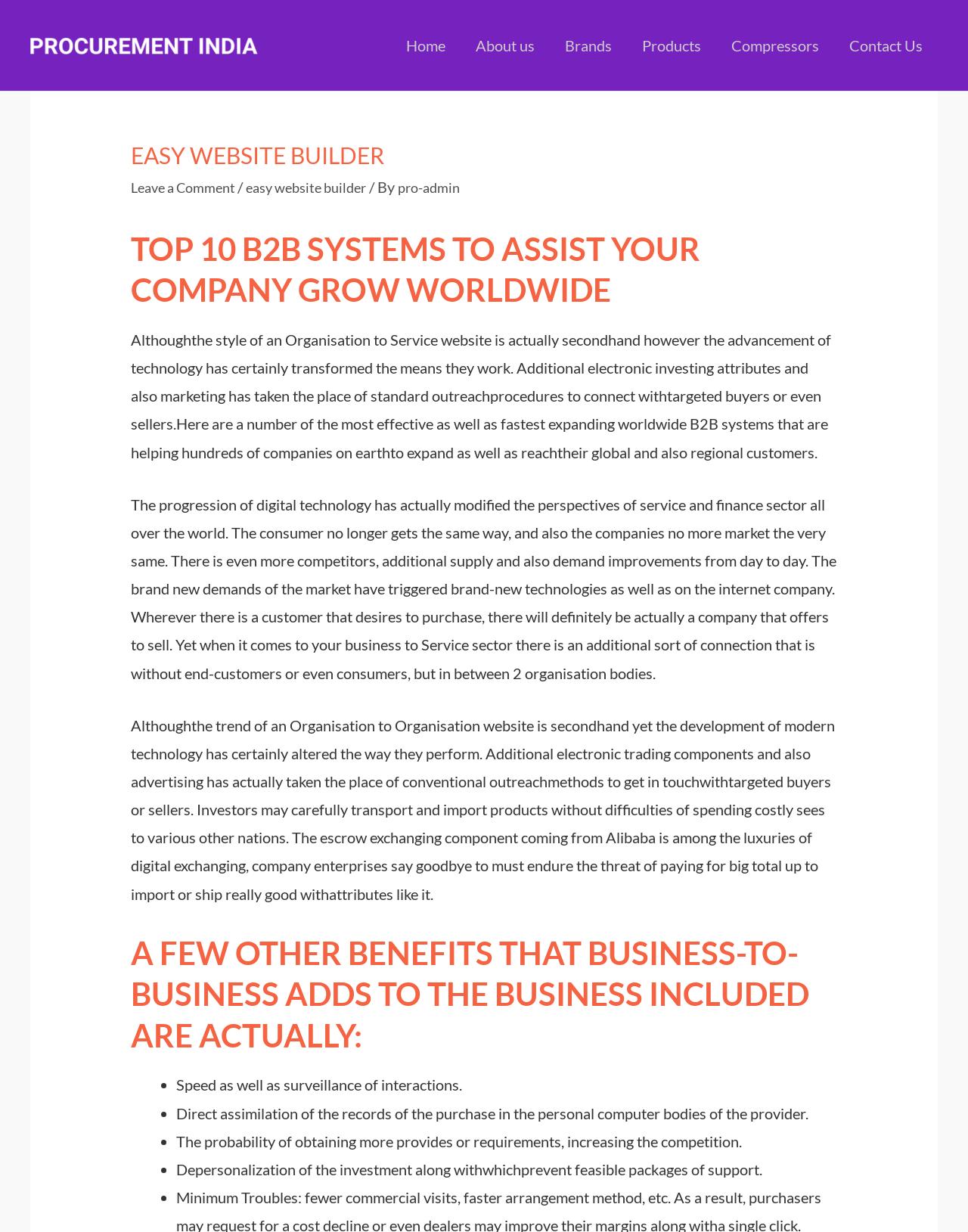Can you pinpoint the bounding box coordinates for the clickable element required for this instruction: "Click on About us"? The coordinates should be four float numbers between 0 and 1, i.e., [left, top, right, bottom].

[0.476, 0.012, 0.568, 0.061]